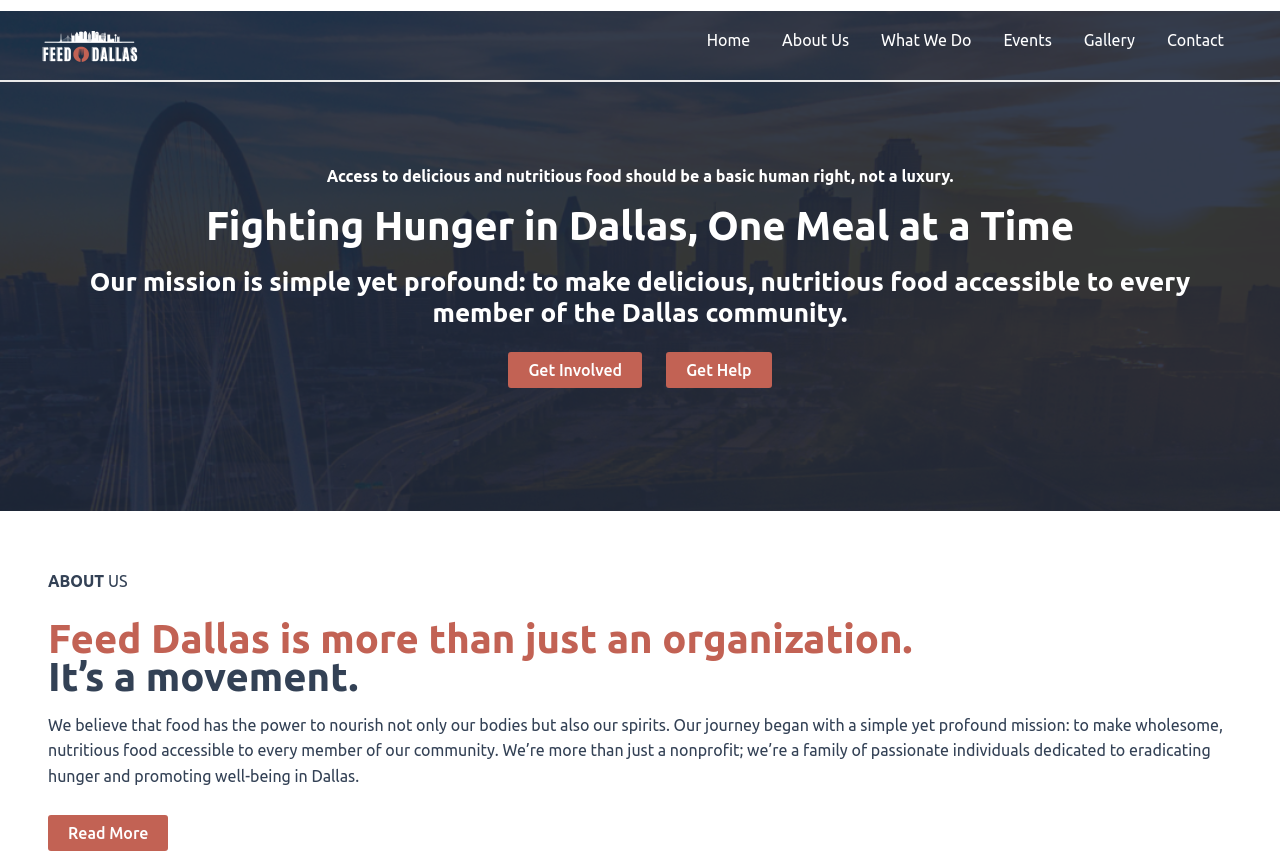What is the theme of the image on the webpage? Refer to the image and provide a one-word or short phrase answer.

Food